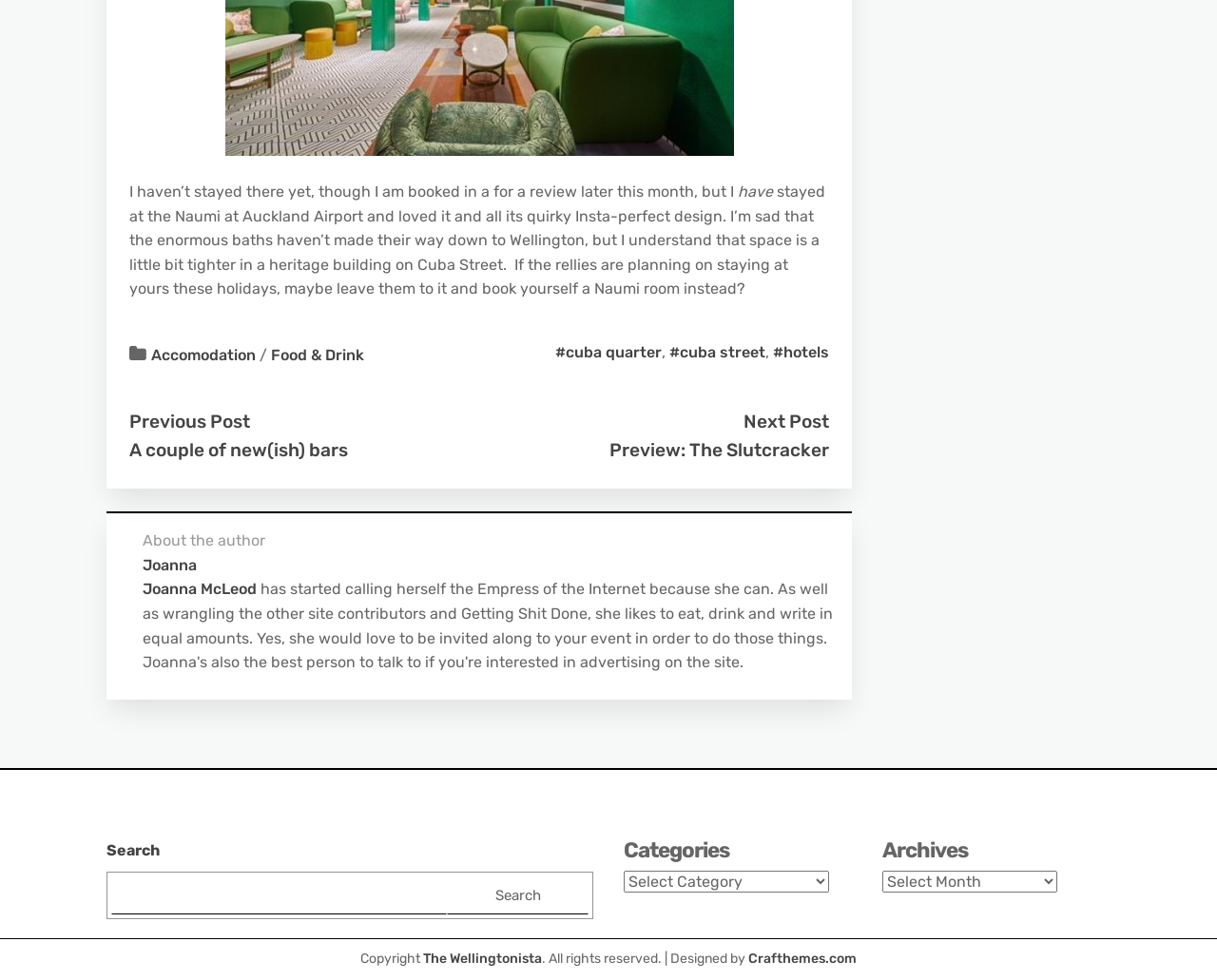Identify the bounding box of the HTML element described here: "parent_node: Search name="s"". Provide the coordinates as four float numbers between 0 and 1: [left, top, right, bottom].

[0.091, 0.895, 0.368, 0.933]